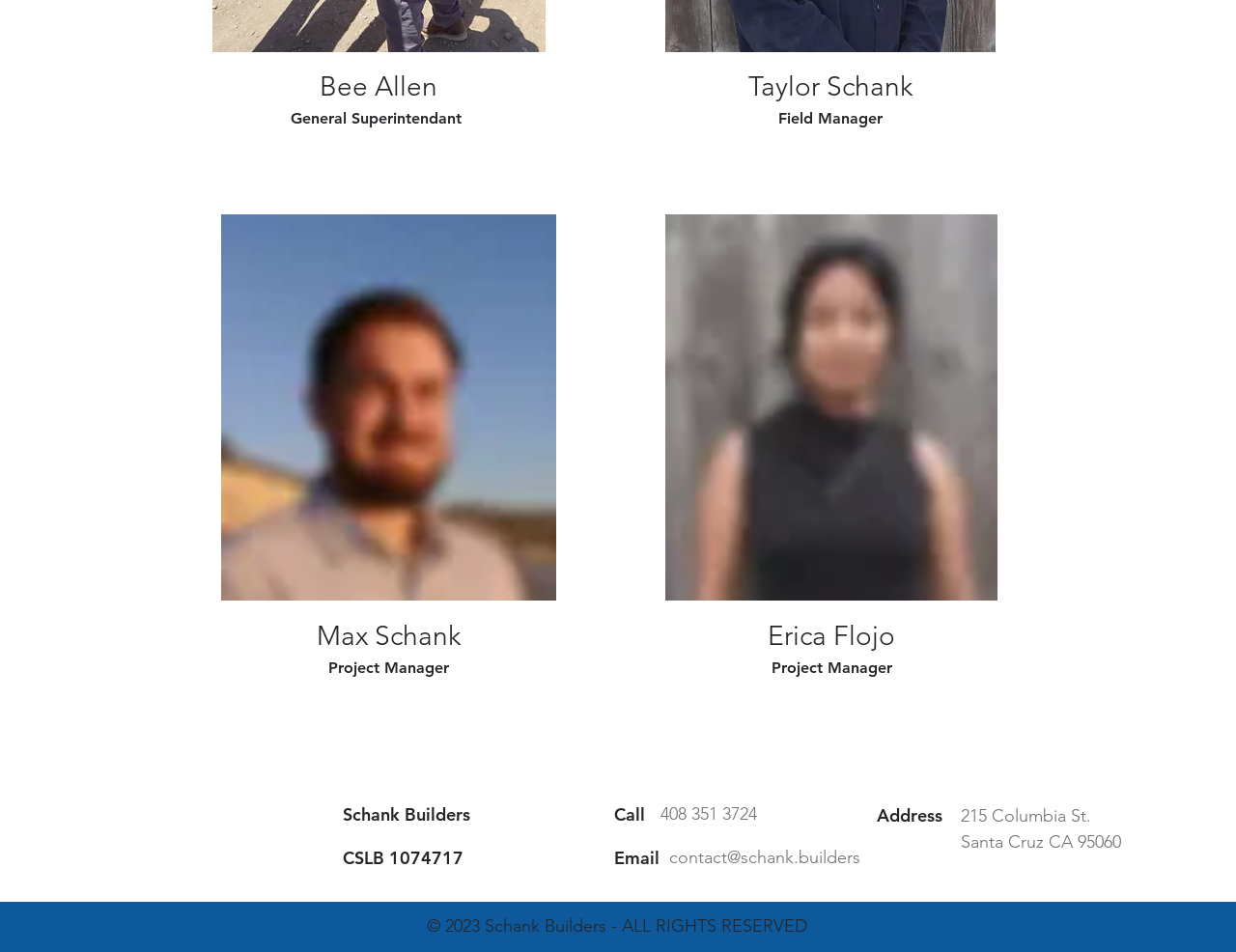What is the name of the person next to the image 'Max2_edited.jpg'?
Relying on the image, give a concise answer in one word or a brief phrase.

Max Schank